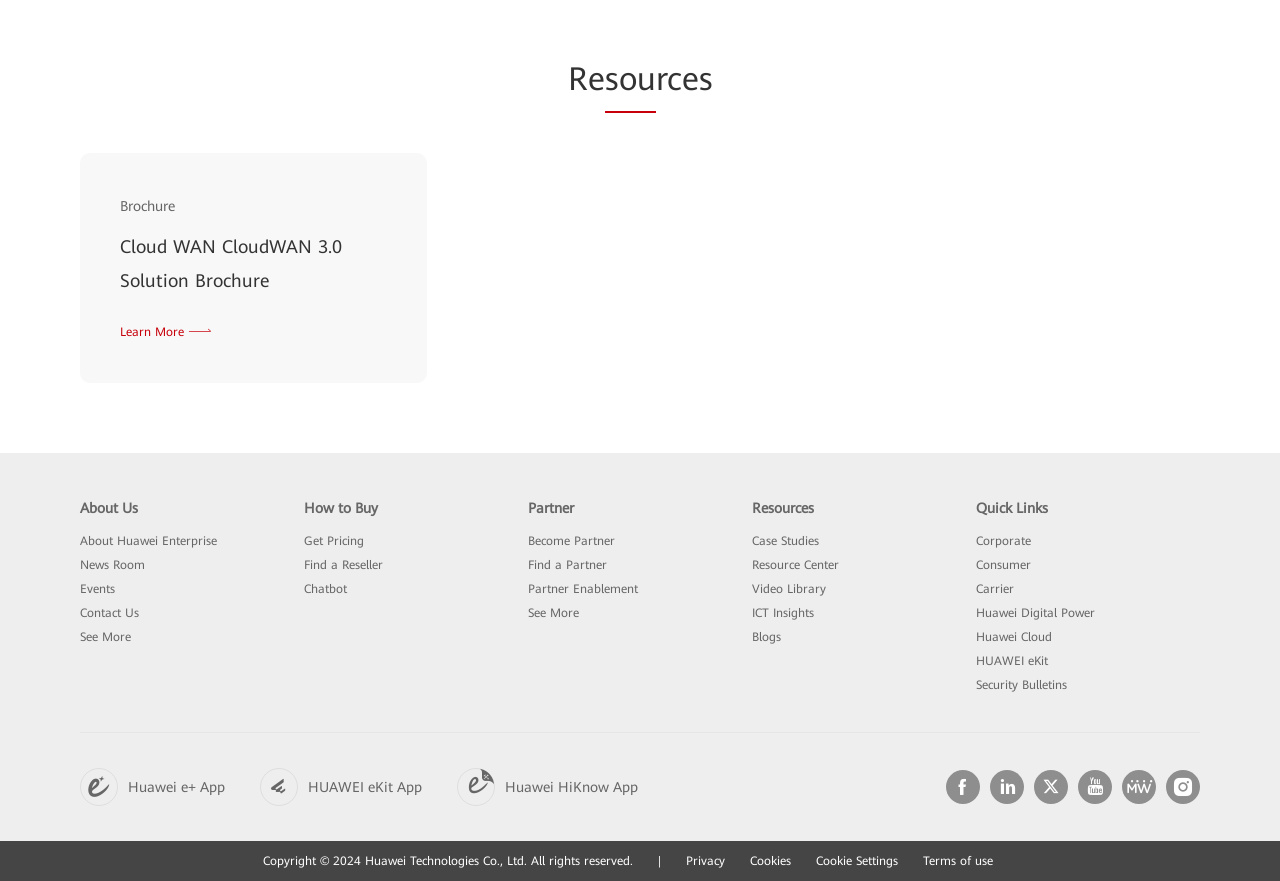Please mark the bounding box coordinates of the area that should be clicked to carry out the instruction: "Get pricing".

[0.238, 0.606, 0.284, 0.622]